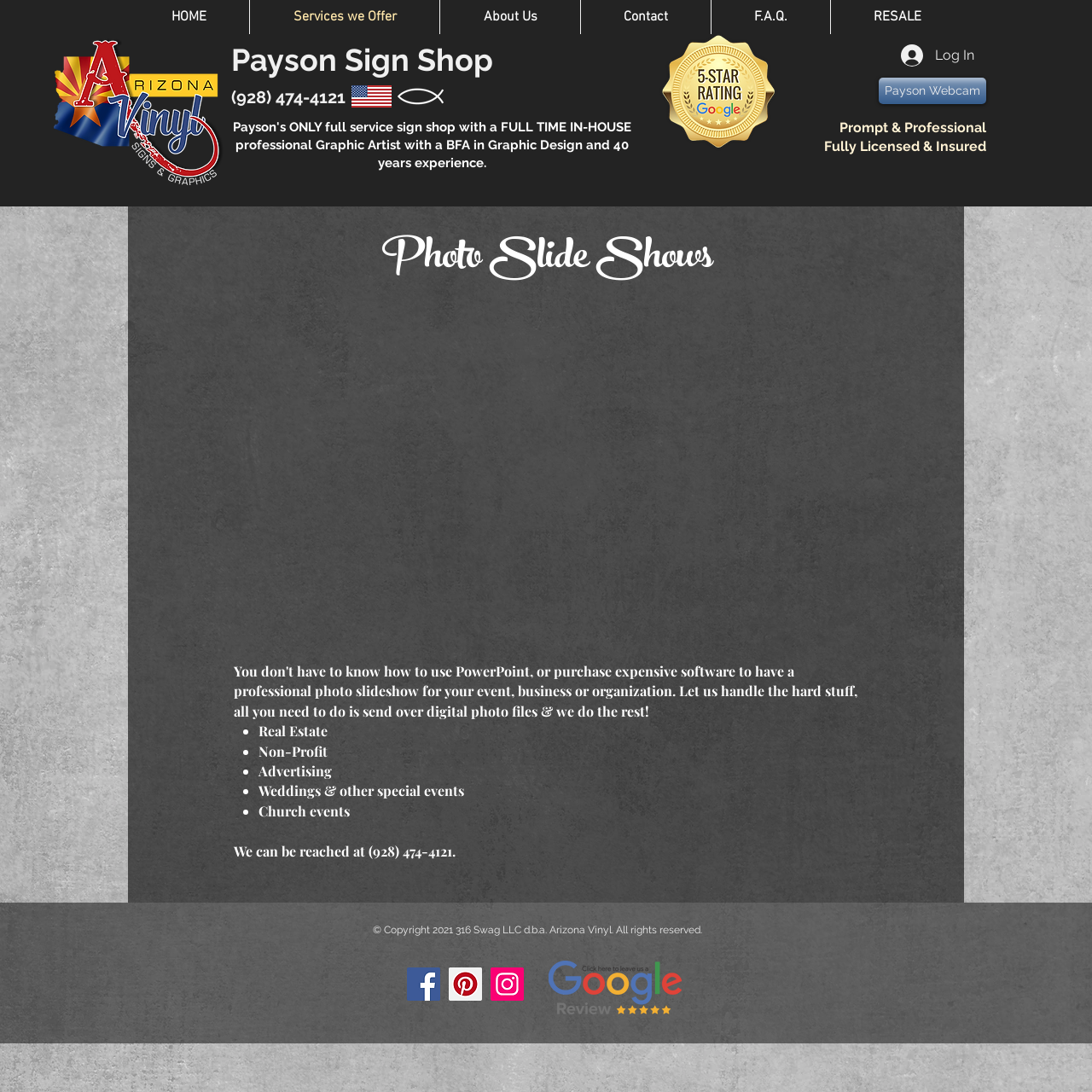Please determine the bounding box coordinates for the element that should be clicked to follow these instructions: "Click on the Log In button".

[0.814, 0.036, 0.903, 0.066]